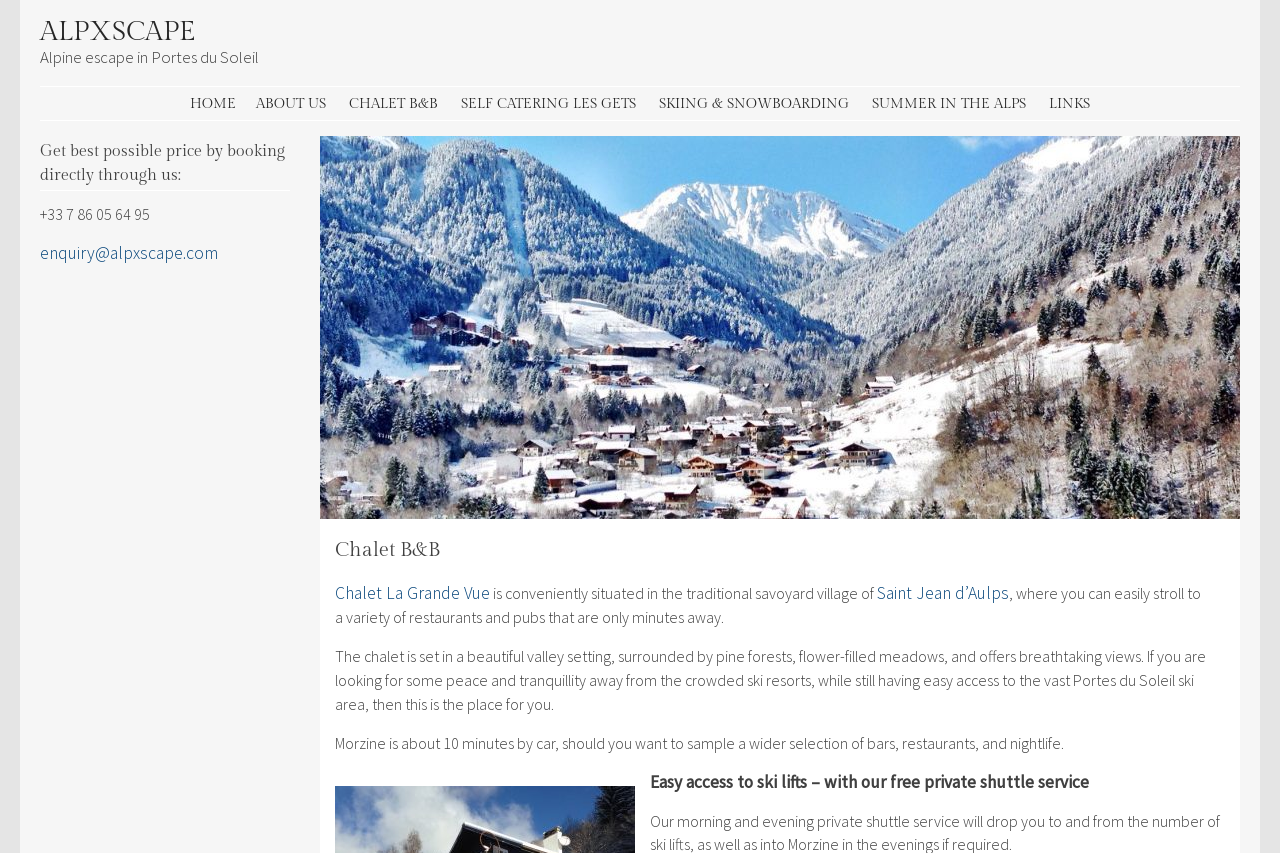Illustrate the webpage's structure and main components comprehensively.

The webpage is about Chalet La Grande Vue, a bed and breakfast accommodation in the Portes du Soleil ski area. At the top of the page, there is a heading "ALPXSCAPE" with a link to the same name. Below it, there is another heading "Alpine escape in Portes du Soleil". 

On the top navigation bar, there are several links, including "HOME", "ABOUT US", "CHALET B&B", "SELF CATERING LES GETS", "SKIING & SNOWBOARDING", "SUMMER IN THE ALPS", and "LINKS". 

The main content of the page is about Chalet La Grande Vue, which is situated in the traditional Savoyard village of Saint Jean d'Aulps. There is a description of the chalet's location, stating that it is conveniently situated near a variety of restaurants and pubs, and offers breathtaking views of the surrounding valley. 

The page also mentions that Morzine is about 10 minutes away by car, providing access to a wider selection of bars, restaurants, and nightlife. Additionally, there is a note about the chalet's easy access to ski lifts, with a free private shuttle service available.

On the right side of the page, there is a section with a heading "Get best possible price by booking directly through us:", which includes a phone number and an email address for enquiries.